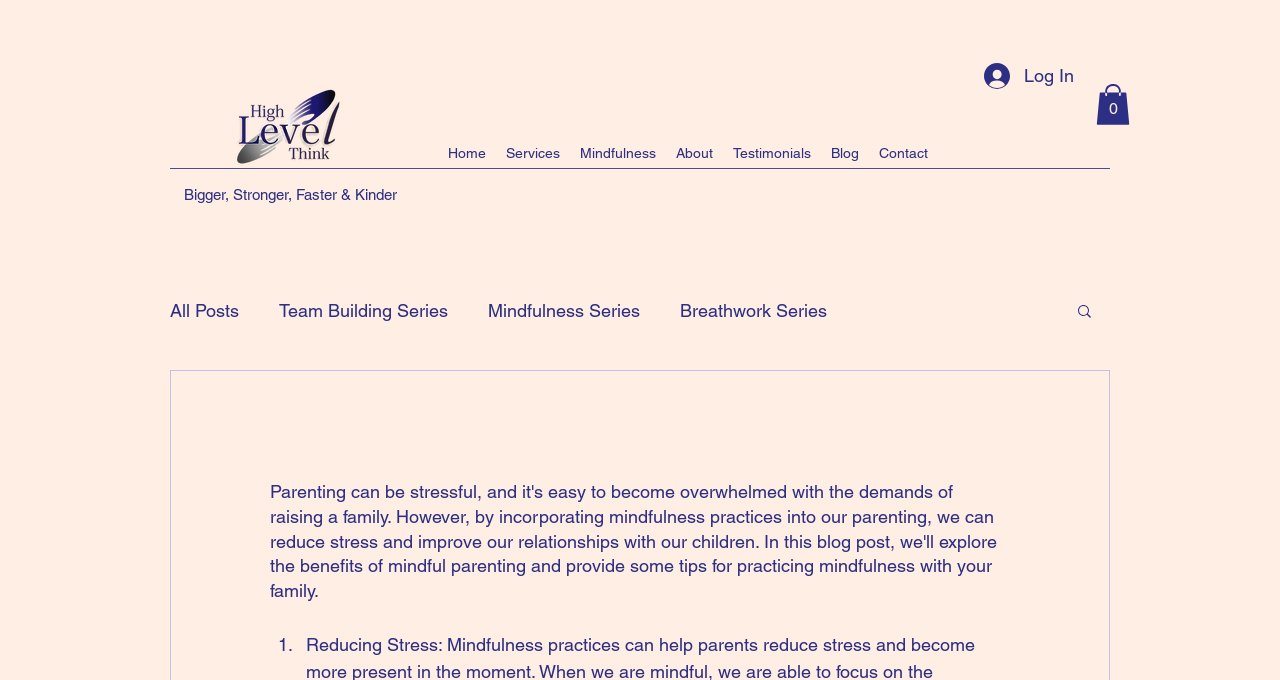What is the purpose of the button with the text 'Cart with 0 items'?
Please look at the screenshot and answer in one word or a short phrase.

Shopping cart